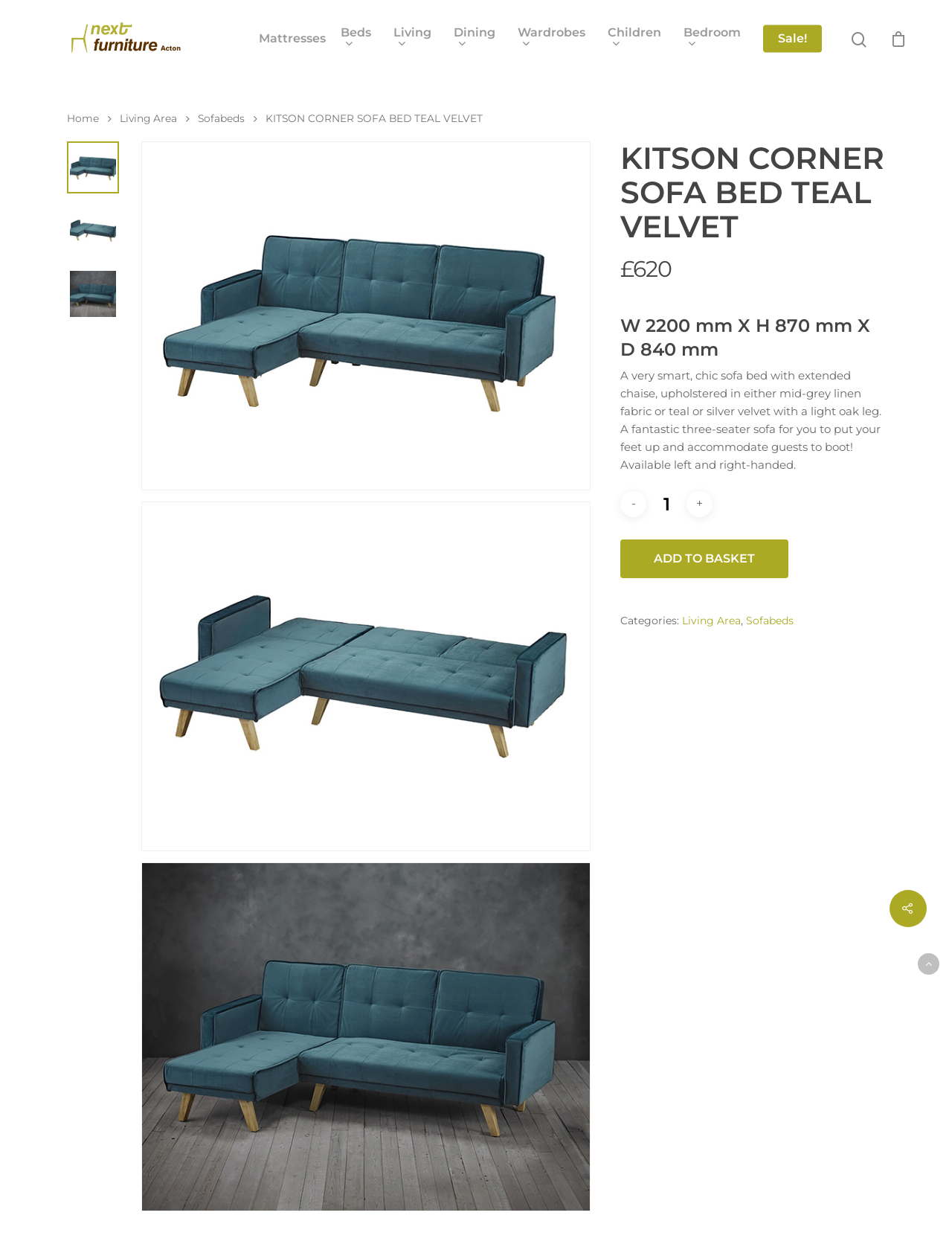Indicate the bounding box coordinates of the element that must be clicked to execute the instruction: "Search for products". The coordinates should be given as four float numbers between 0 and 1, i.e., [left, top, right, bottom].

[0.135, 0.091, 0.865, 0.161]